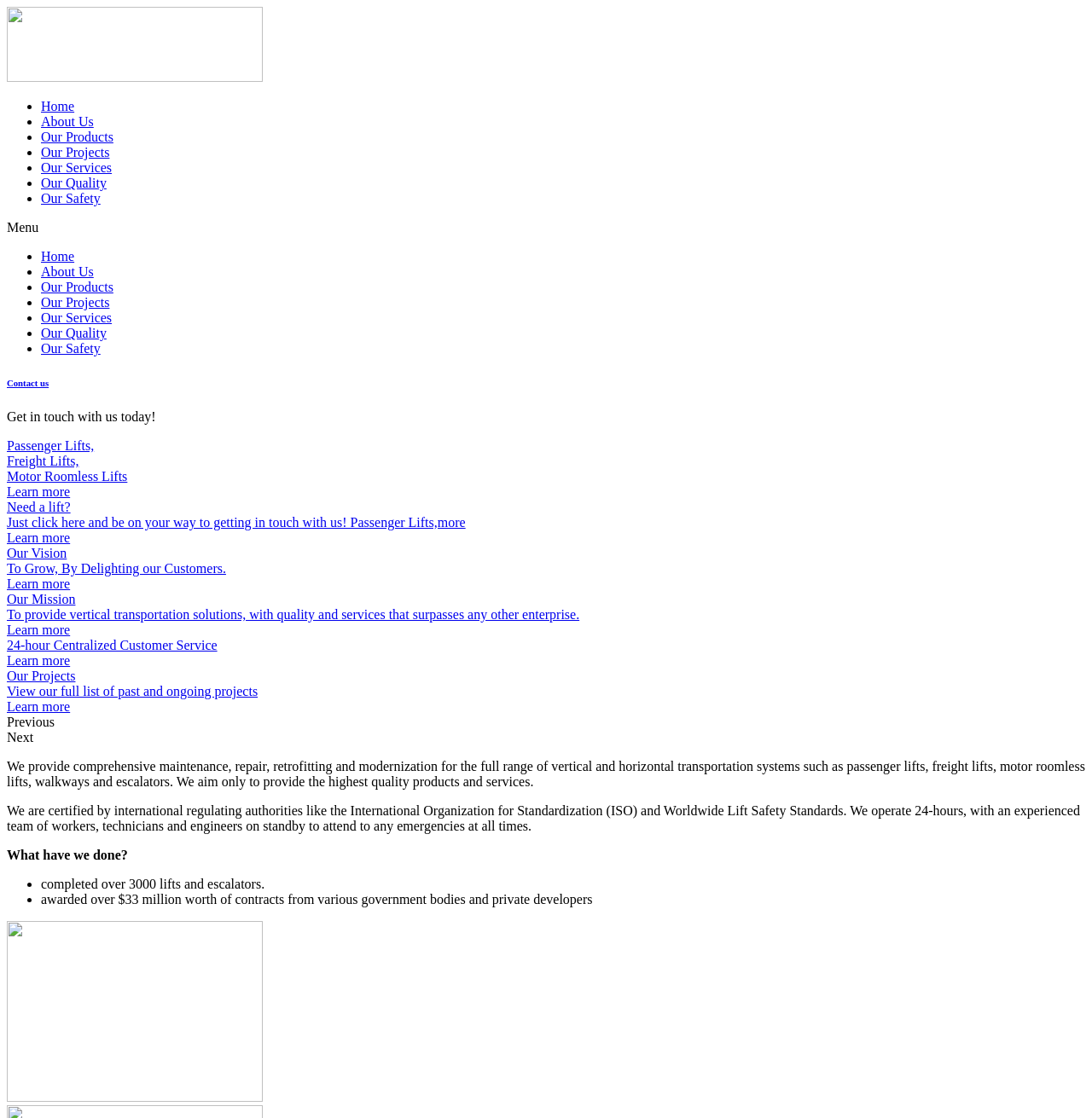Determine the bounding box coordinates of the clickable region to execute the instruction: "View previous projects". The coordinates should be four float numbers between 0 and 1, denoted as [left, top, right, bottom].

[0.006, 0.639, 0.05, 0.652]